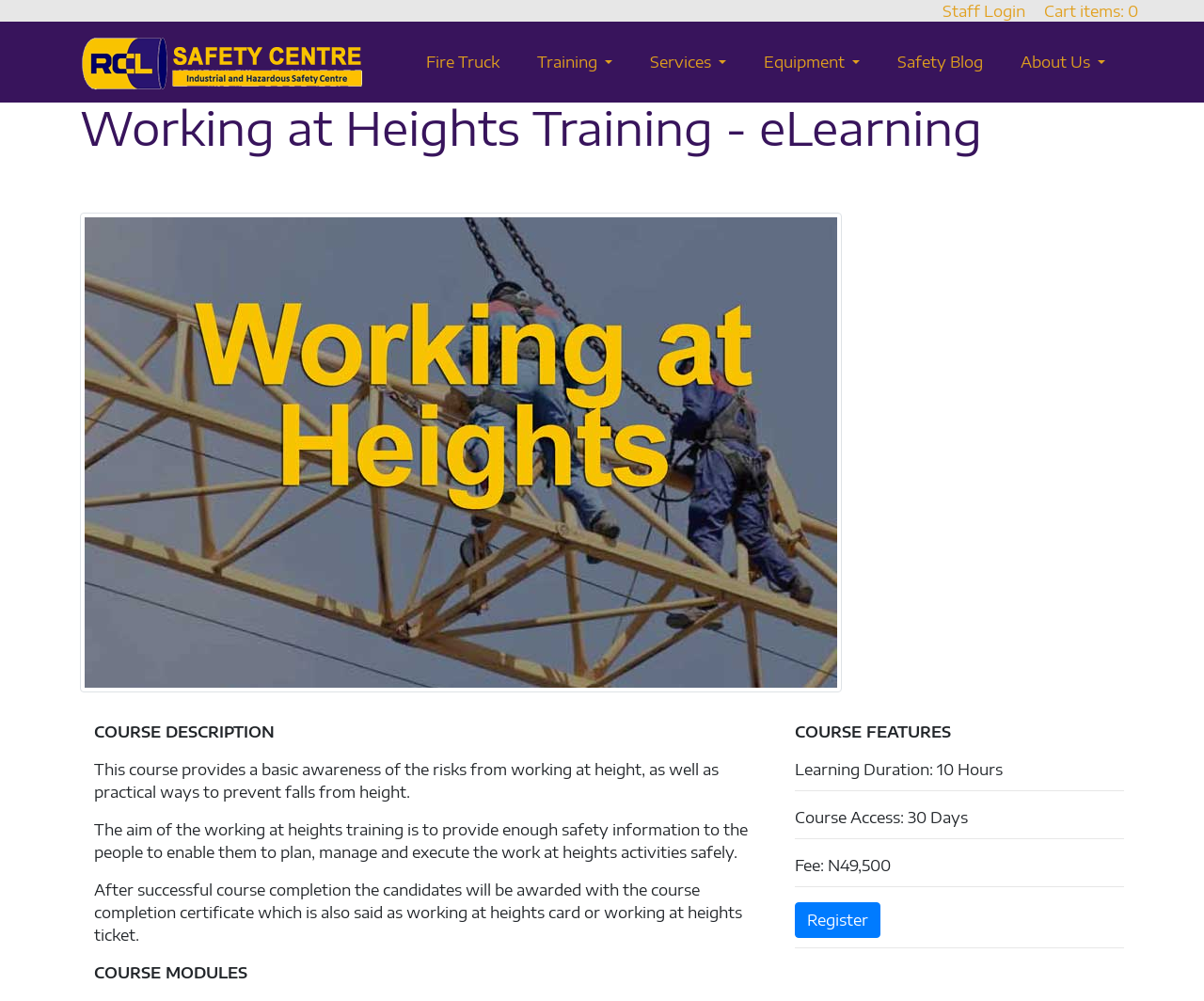Identify the bounding box coordinates for the element you need to click to achieve the following task: "Learn about 'Automatic Structure Grading'". Provide the bounding box coordinates as four float numbers between 0 and 1, in the form [left, top, right, bottom].

None